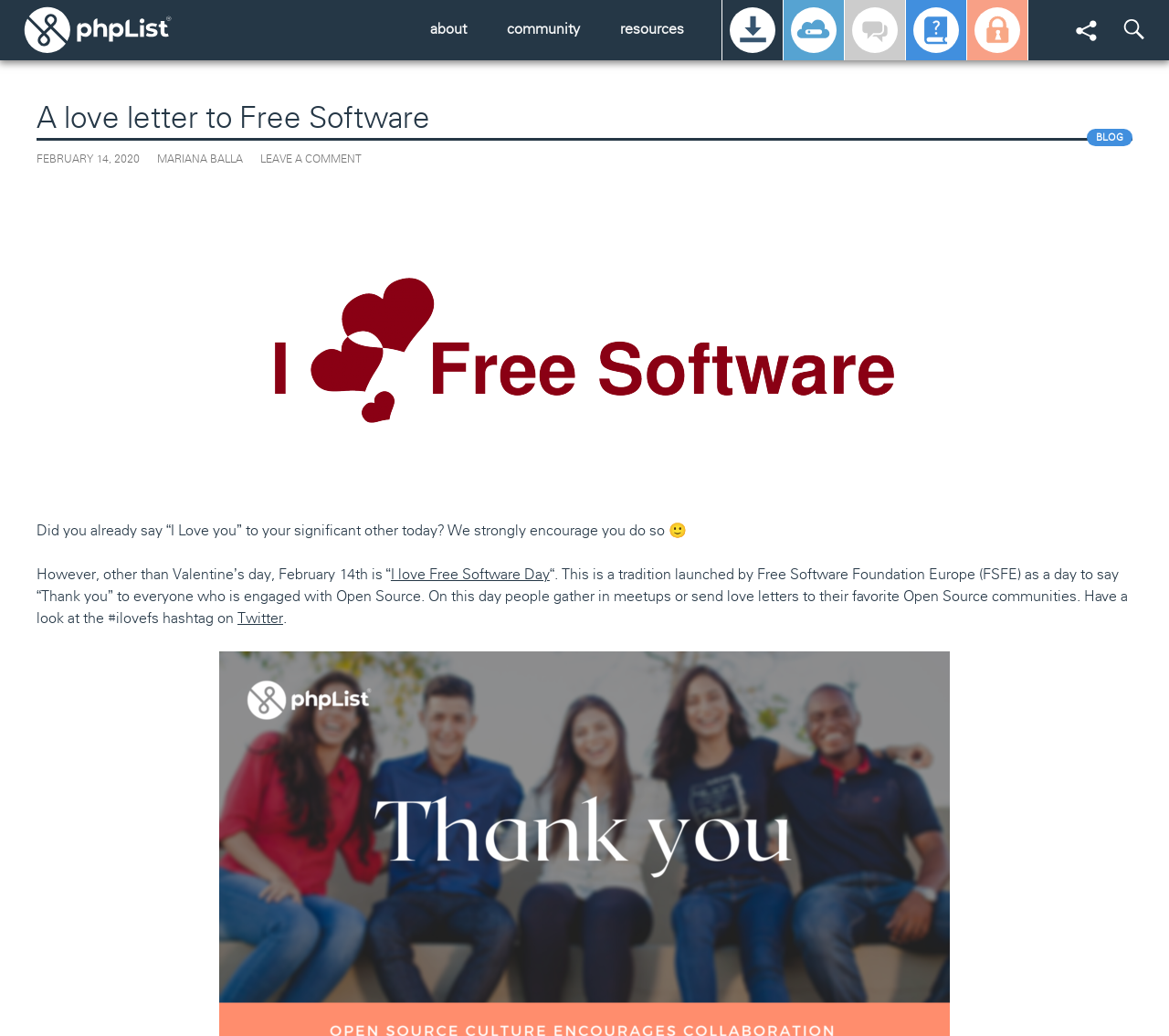Locate the bounding box coordinates of the clickable element to fulfill the following instruction: "Check the author of this article". Provide the coordinates as four float numbers between 0 and 1 in the format [left, top, right, bottom].

None